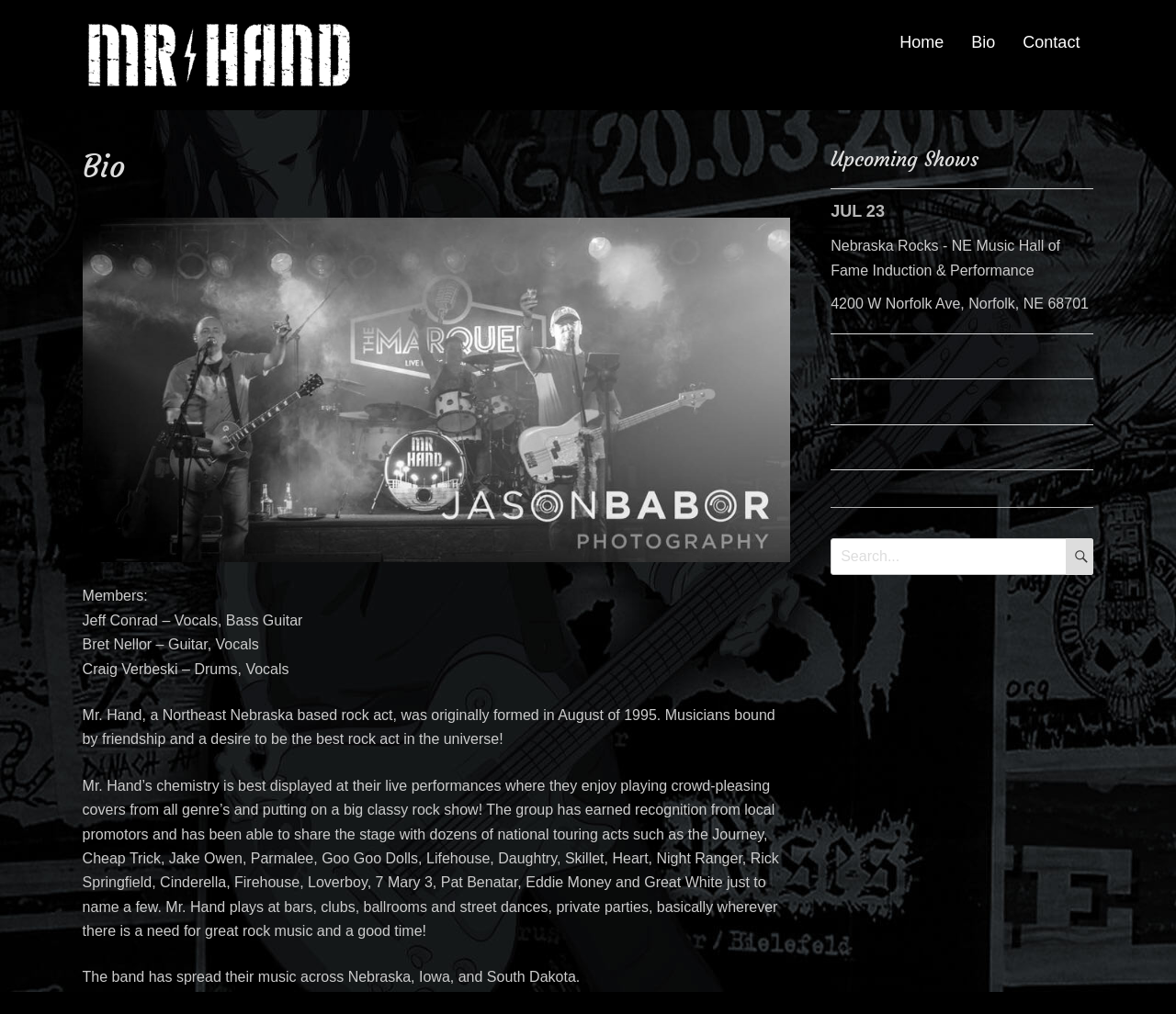Find the bounding box coordinates for the element described here: "RFE/RL's Russian Service".

None